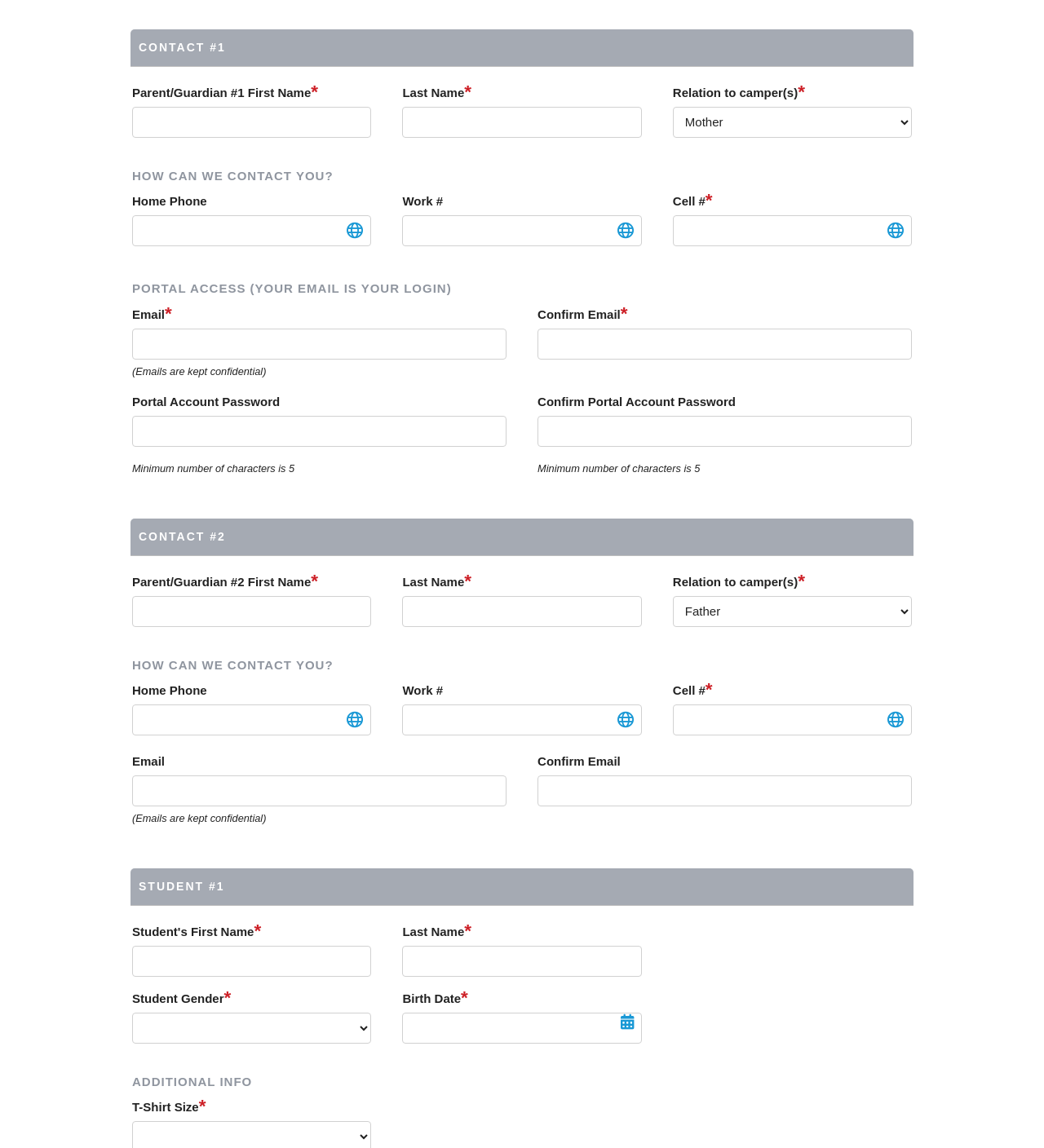What is the relation between the 'Email' and 'Confirm Email' fields?
Examine the webpage screenshot and provide an in-depth answer to the question.

The 'Email' and 'Confirm Email' fields are located near each other, and the 'Confirm Email' field is likely used to confirm the email address entered in the 'Email' field, which is a common practice in web forms to ensure accurate email addresses.